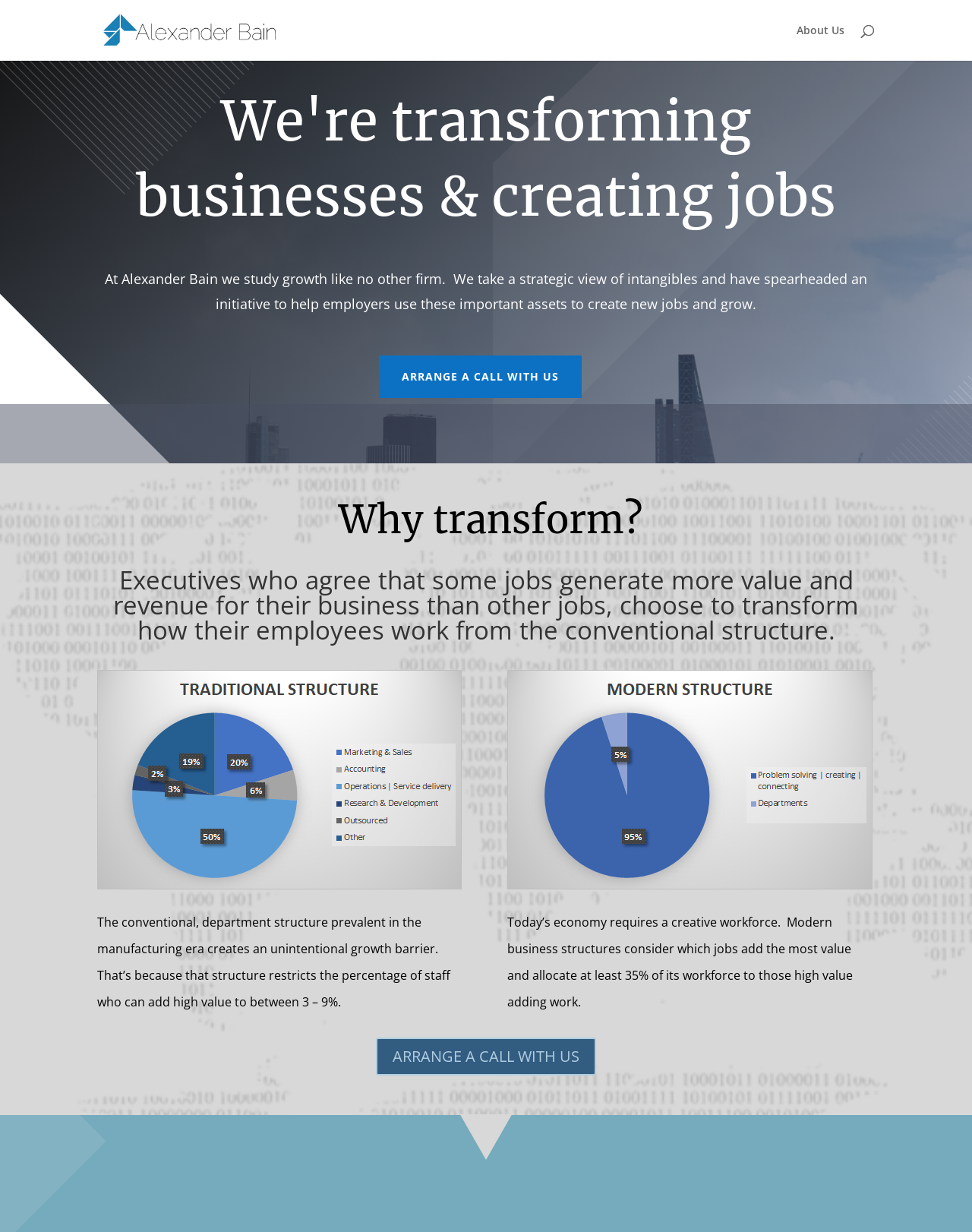Identify and extract the heading text of the webpage.

We're transforming businesses & creating jobs